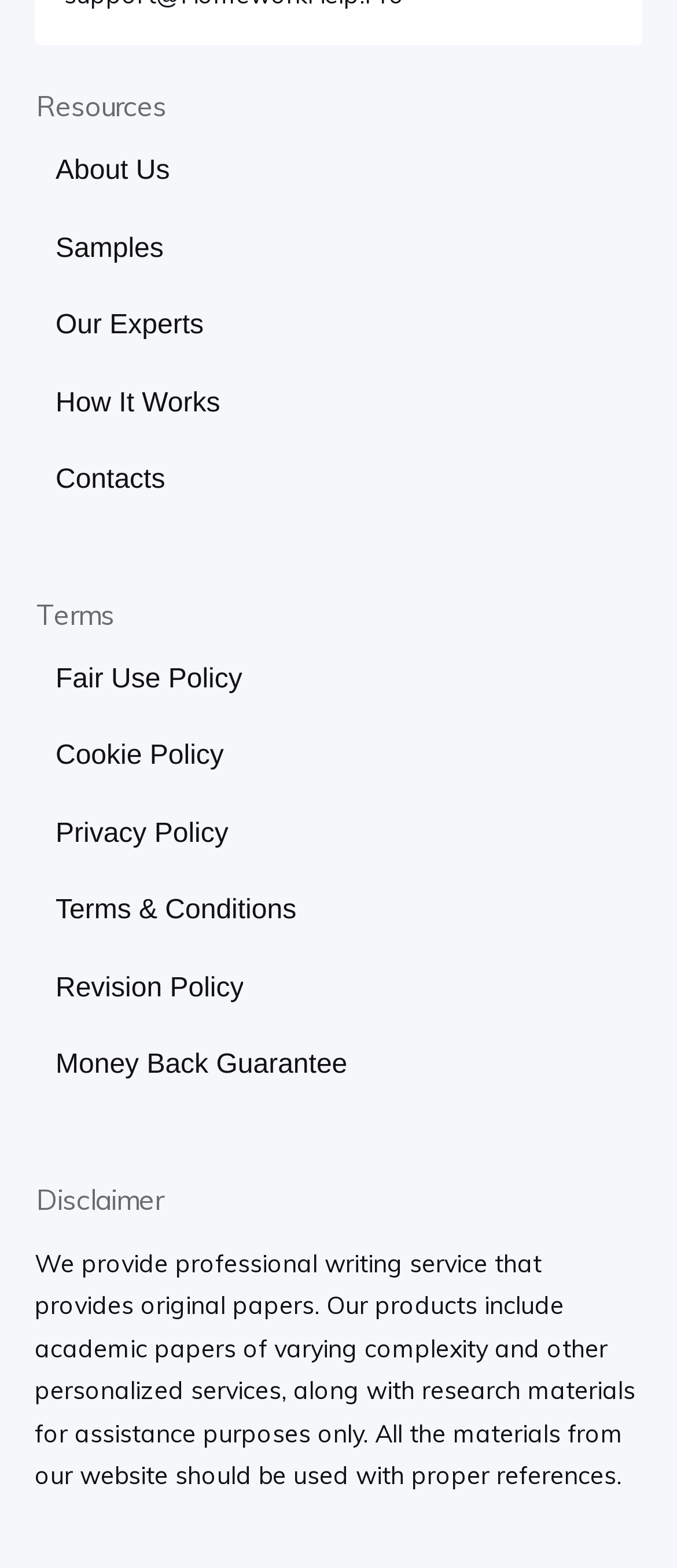Refer to the image and provide an in-depth answer to the question: 
What type of papers does this website provide?

The static text at the bottom of the webpage mentions that the website provides 'academic papers of varying complexity', which suggests that the website offers academic papers as one of its products.